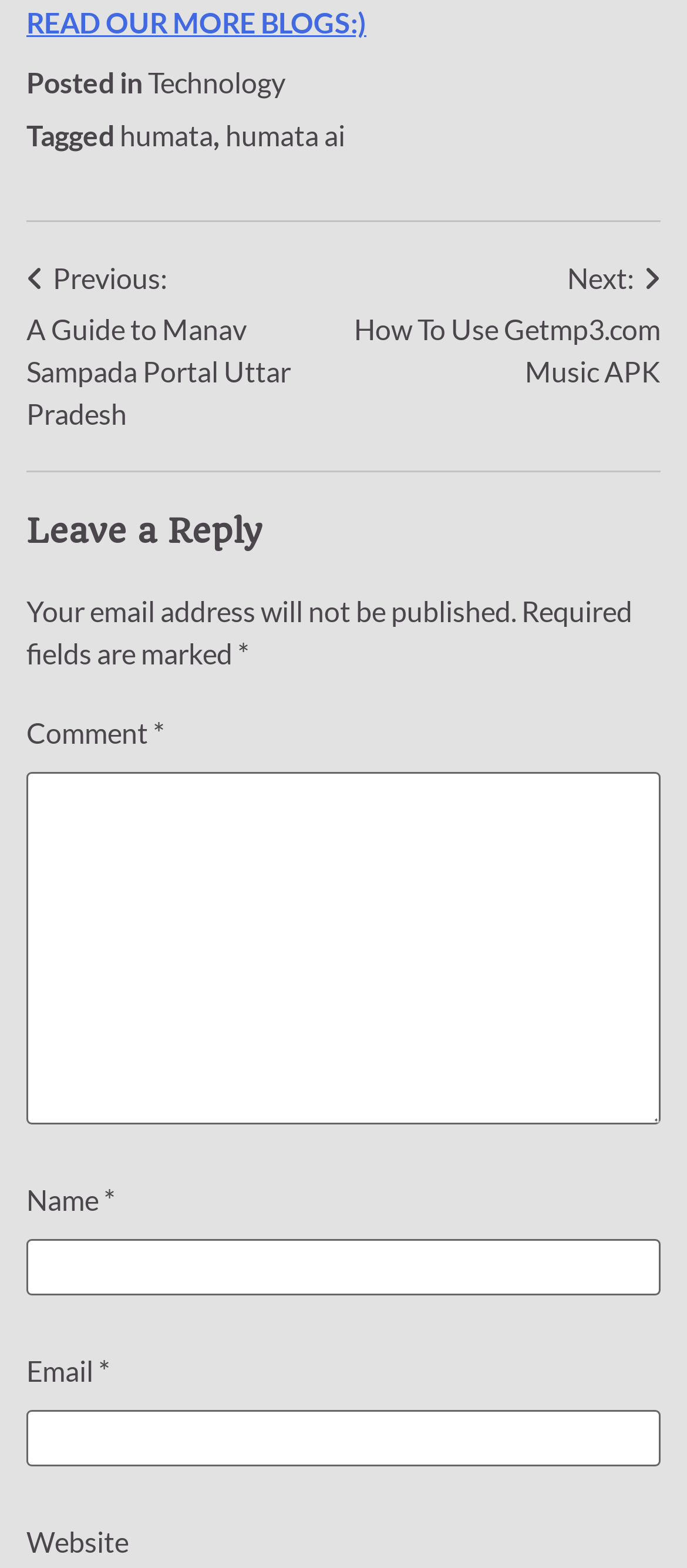Kindly provide the bounding box coordinates of the section you need to click on to fulfill the given instruction: "Click on 'Previous: A Guide to Manav Sampada Portal Uttar Pradesh'".

[0.038, 0.164, 0.5, 0.278]